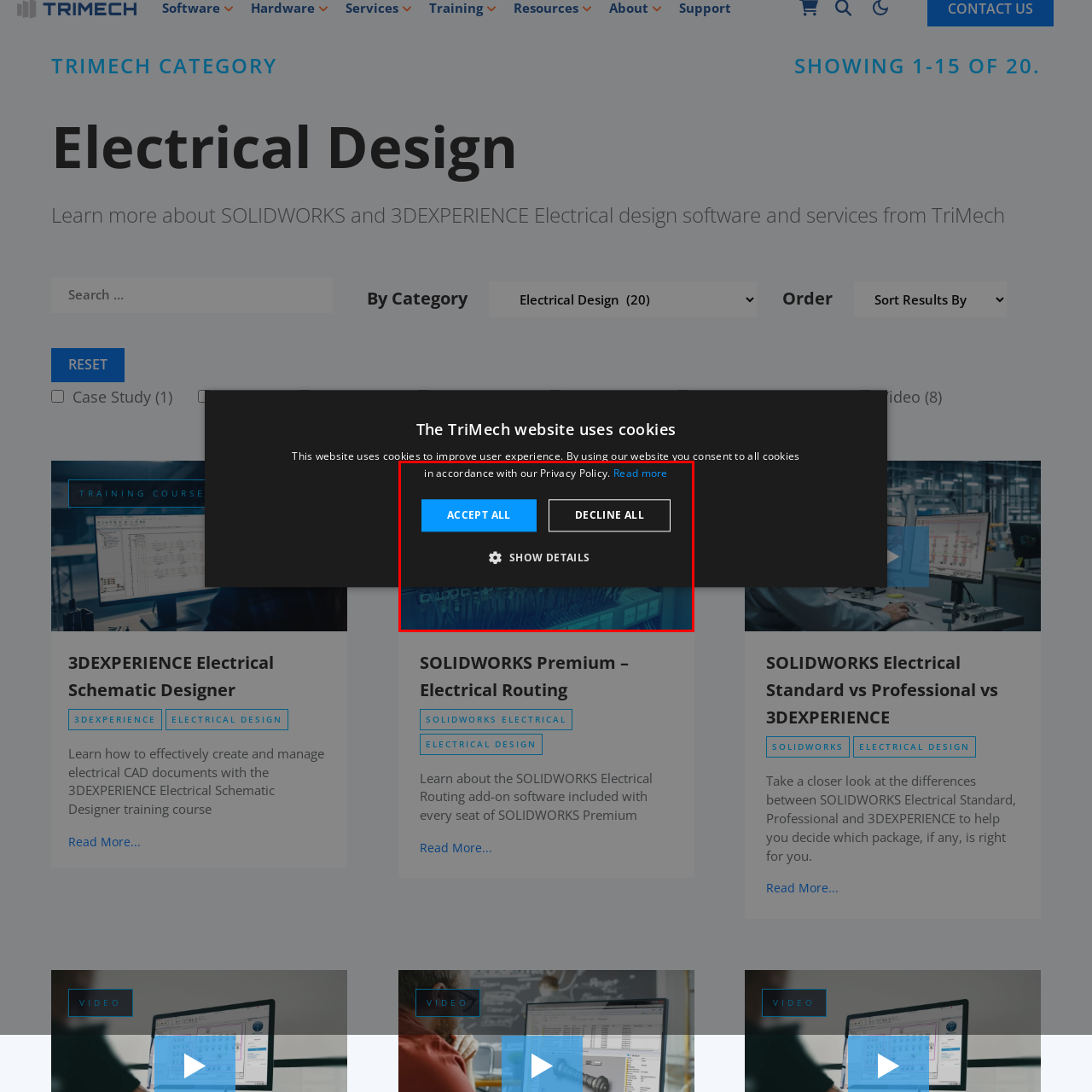Provide a detailed narrative of the image inside the red-bordered section.

The image prominently features a dark-themed user interface overlay displaying cookie consent options for a website. In the center, there are two primary buttons: "ACCEPT ALL" highlighted in bright blue, indicating a clear call to action for users to consent to all cookies. Adjacent to it is a "DECLINE ALL" button, also set against a dark background but in a less striking manner to suggest a secondary choice. Below these buttons, a gear icon represents settings or additional options, accompanied by a "SHOW DETAILS" link that invites users to explore further information about the cookie policies in place. The overall layout emphasizes user choices regarding their privacy settings in a modern and user-friendly design.